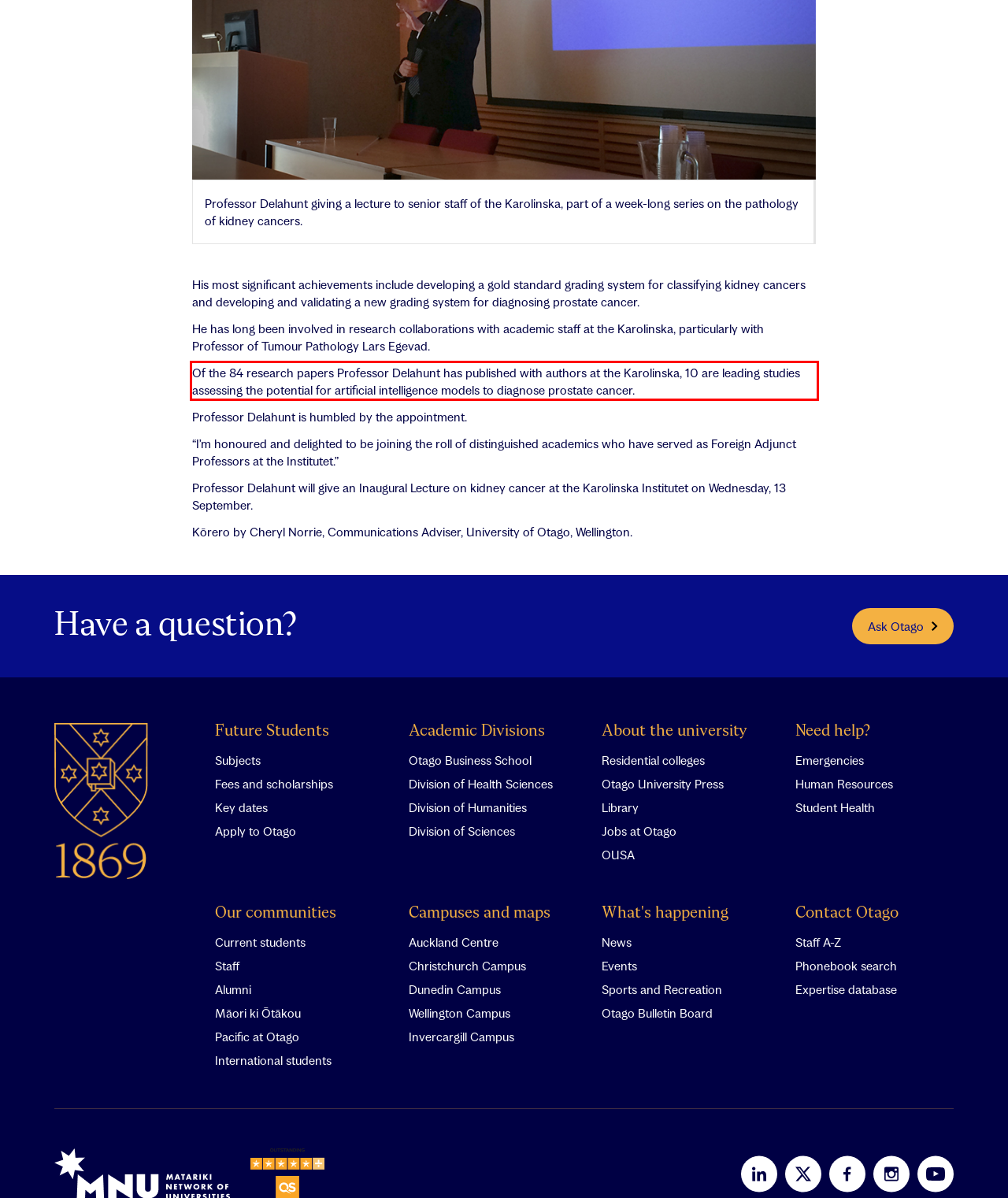Please identify and extract the text content from the UI element encased in a red bounding box on the provided webpage screenshot.

Of the 84 research papers Professor Delahunt has published with authors at the Karolinska, 10 are leading studies assessing the potential for artificial intelligence models to diagnose prostate cancer.